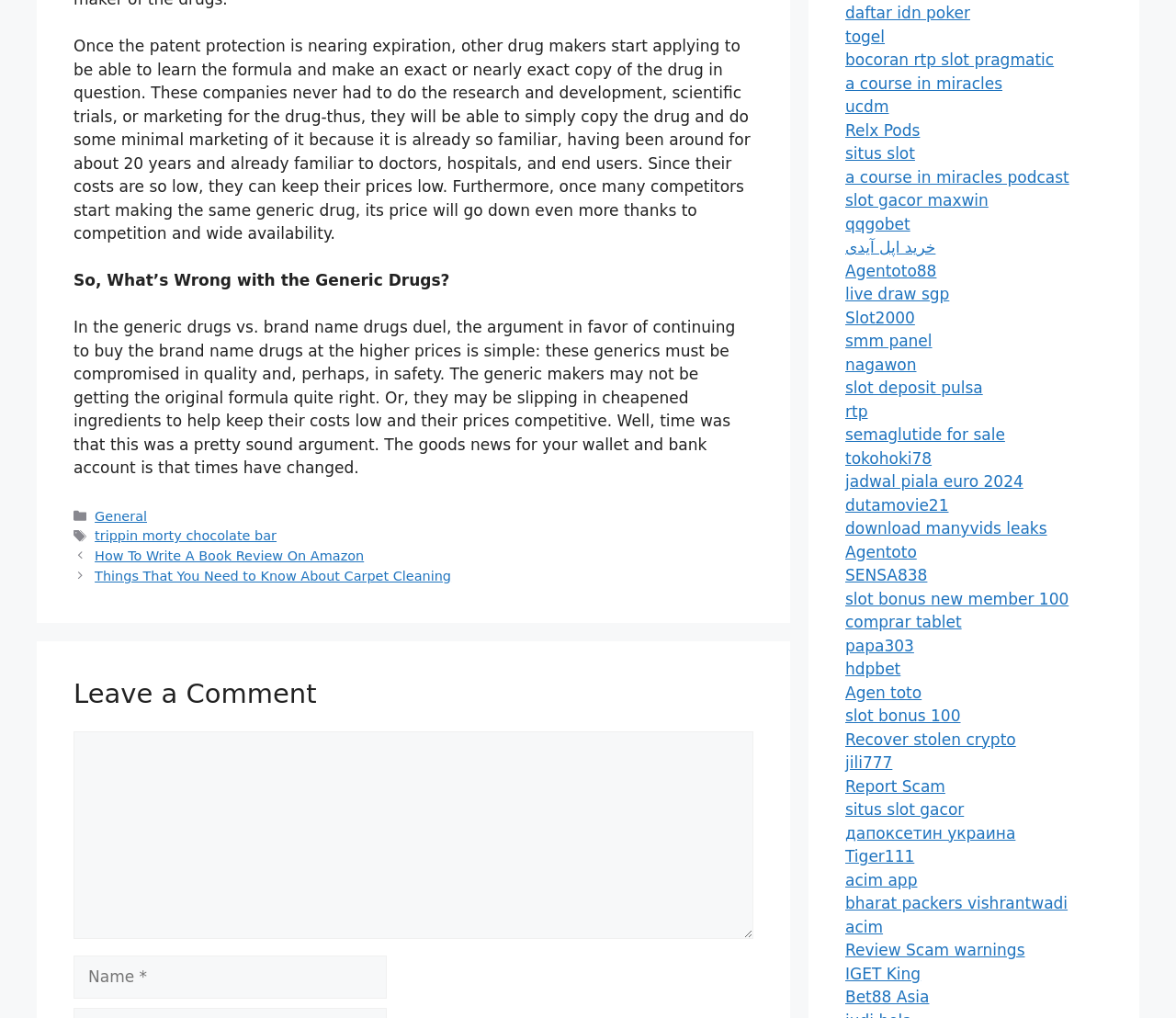For the given element description parent_node: Comment name="author" placeholder="Name *", determine the bounding box coordinates of the UI element. The coordinates should follow the format (top-left x, top-left y, bottom-right x, bottom-right y) and be within the range of 0 to 1.

[0.062, 0.938, 0.329, 0.981]